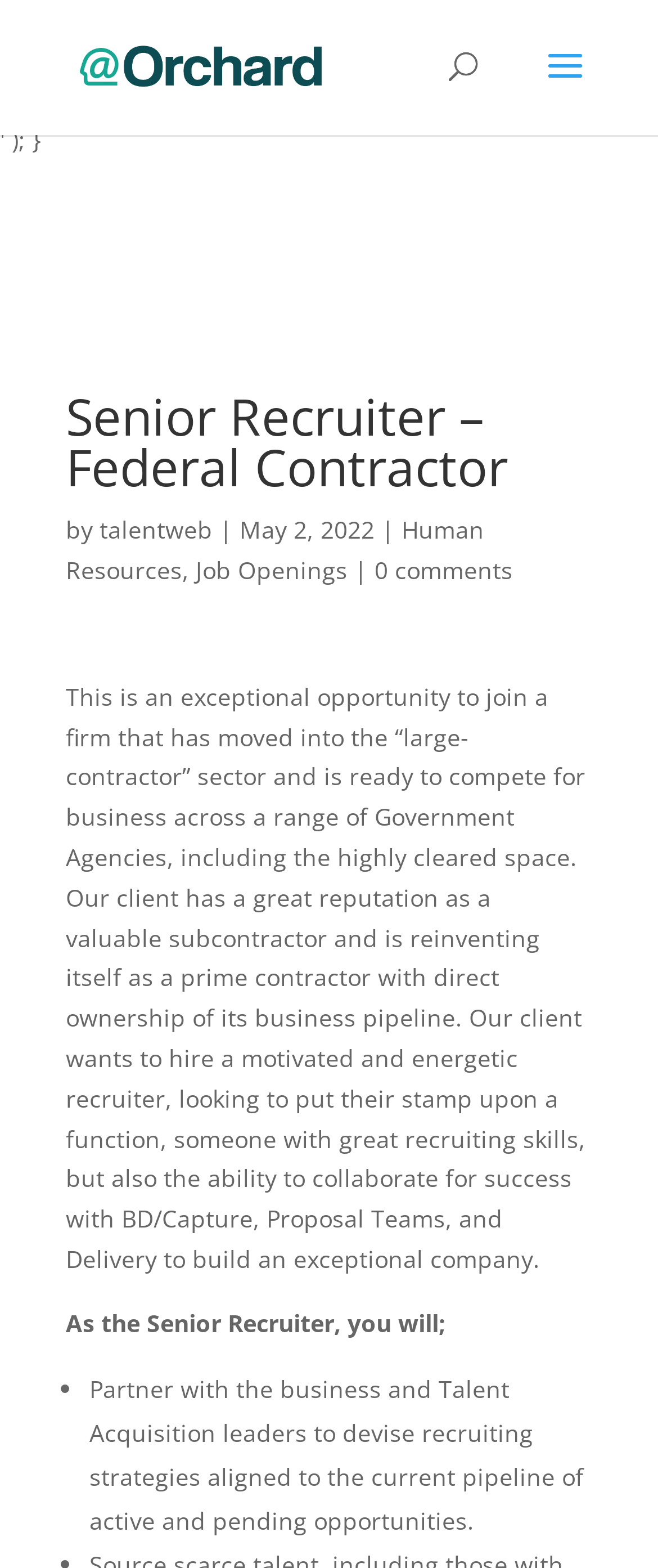Please give a concise answer to this question using a single word or phrase: 
How many links are there in the job description?

5